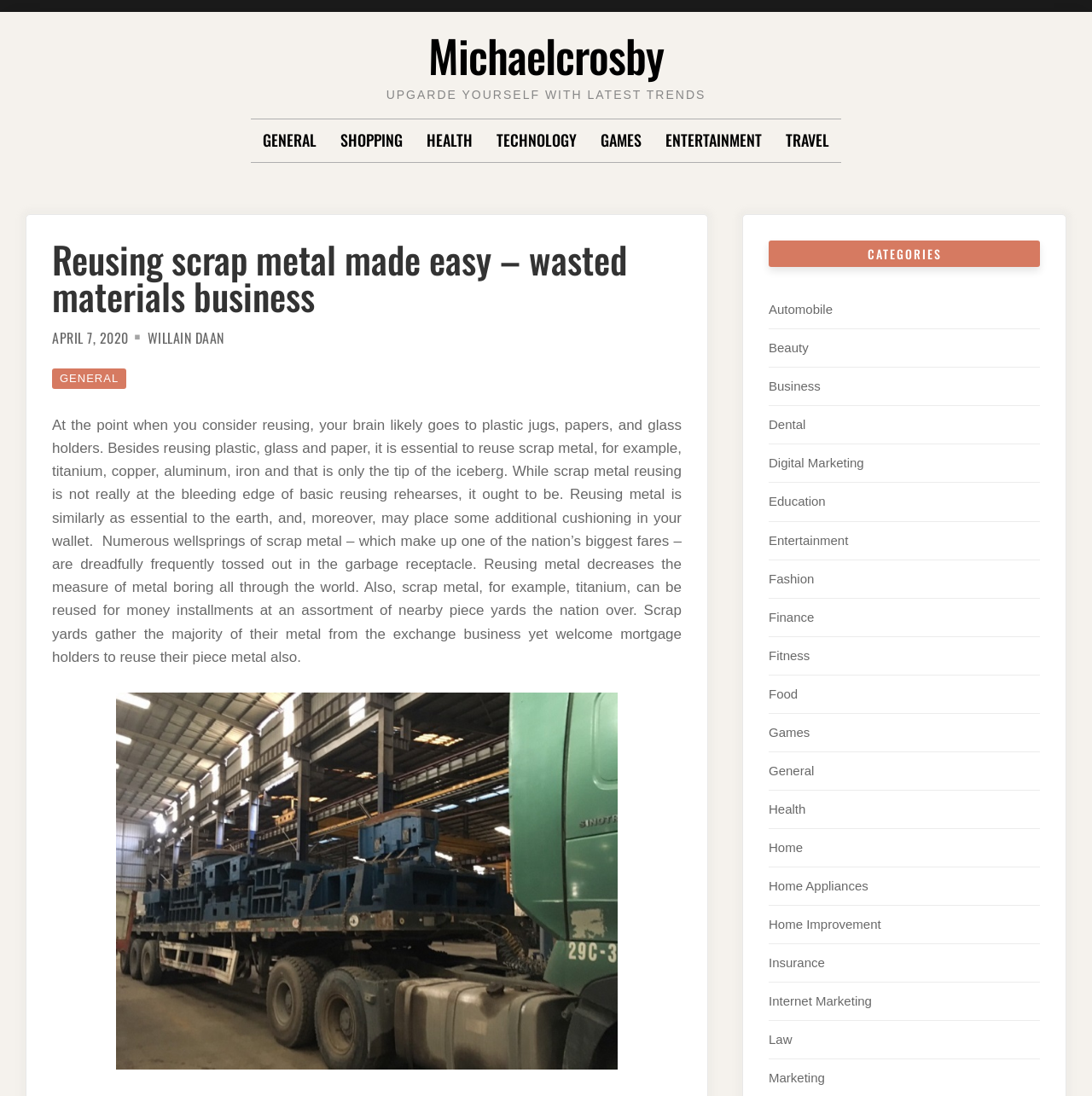Using the element description: "Willain Daan", determine the bounding box coordinates for the specified UI element. The coordinates should be four float numbers between 0 and 1, [left, top, right, bottom].

[0.135, 0.299, 0.205, 0.318]